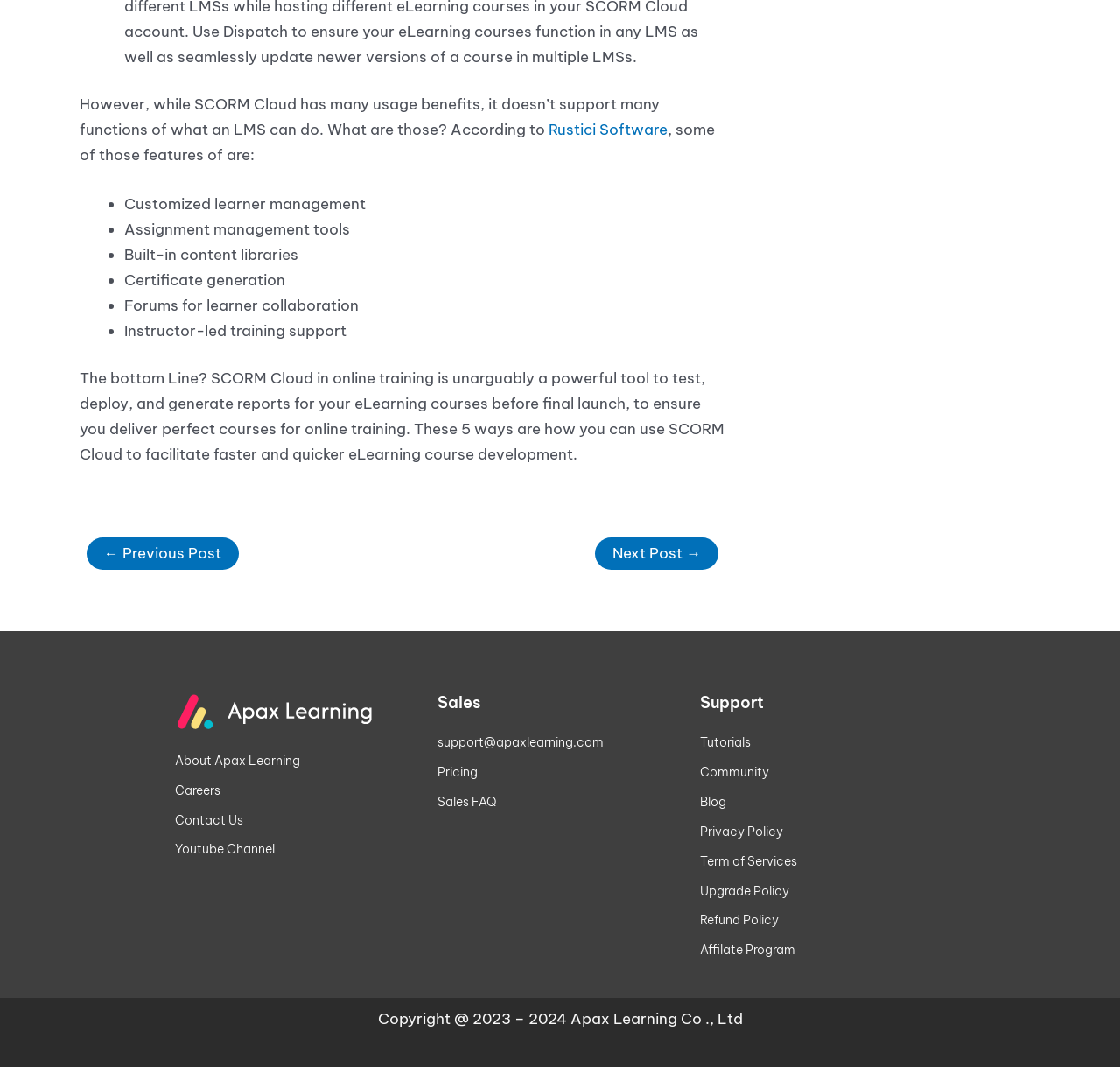Give the bounding box coordinates for the element described by: "Pricing".

[0.391, 0.712, 0.609, 0.736]